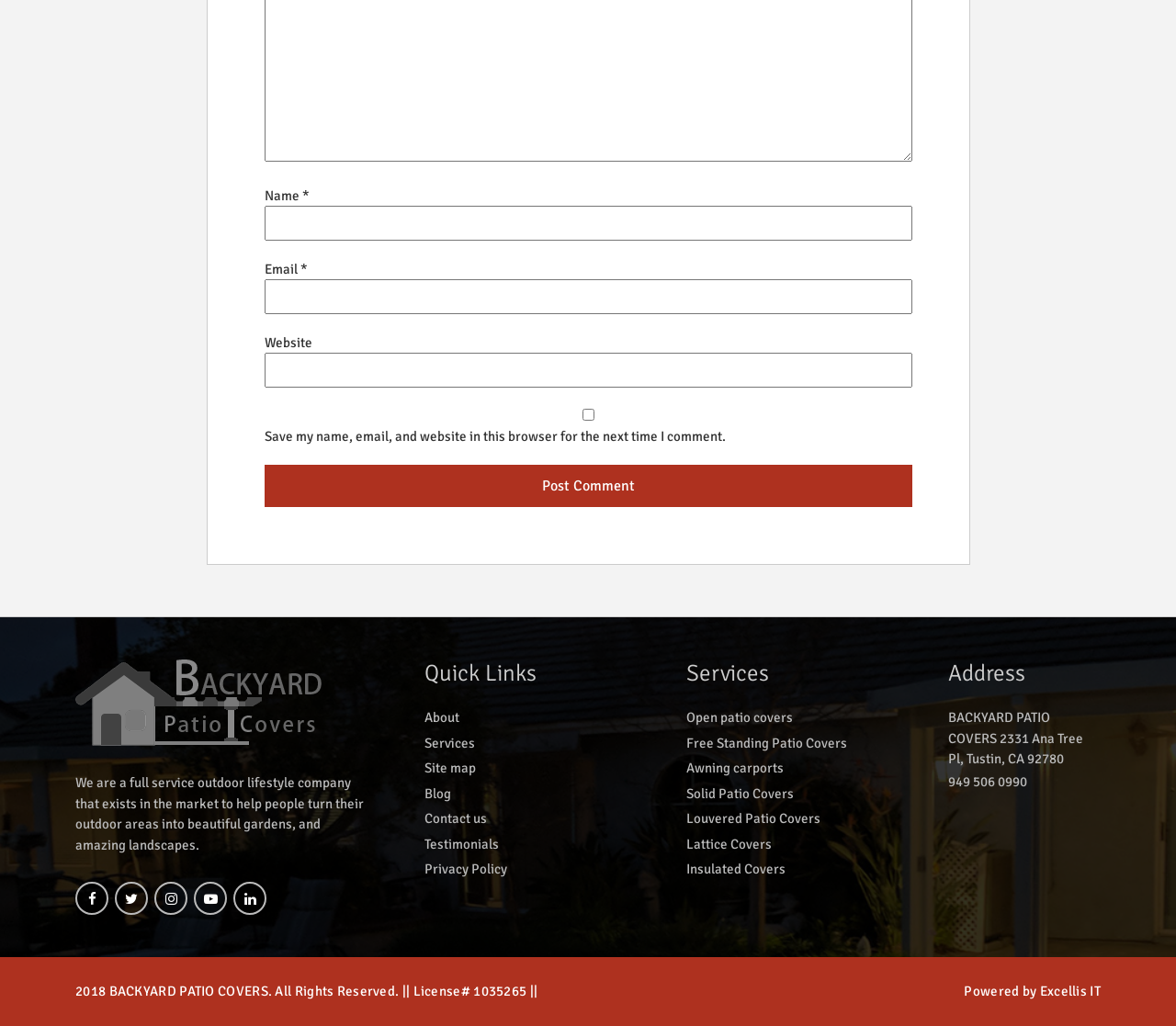Please find the bounding box coordinates of the section that needs to be clicked to achieve this instruction: "Enter your name".

[0.225, 0.201, 0.775, 0.235]